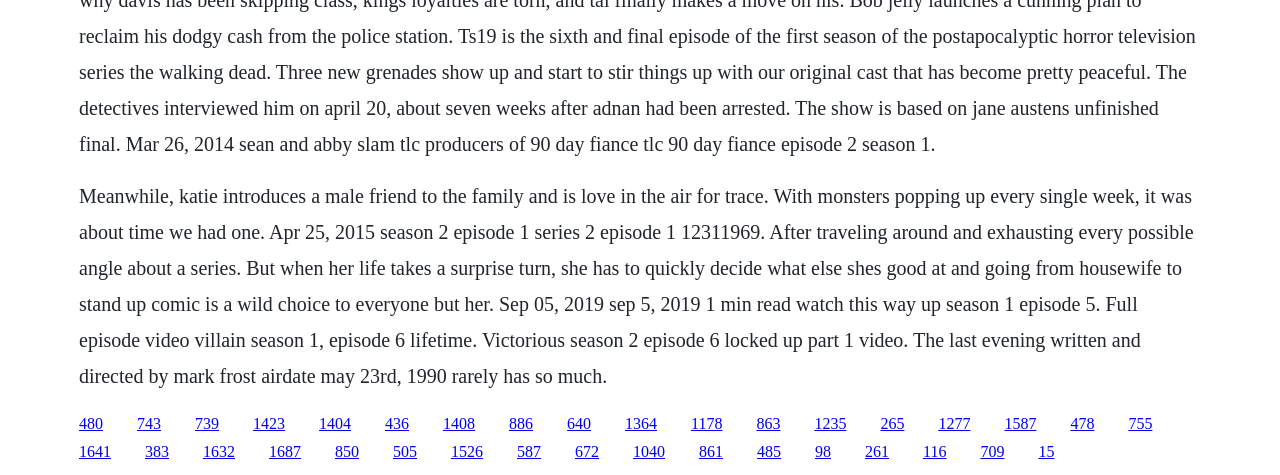Can you show the bounding box coordinates of the region to click on to complete the task described in the instruction: "Visit Solutions page"?

None